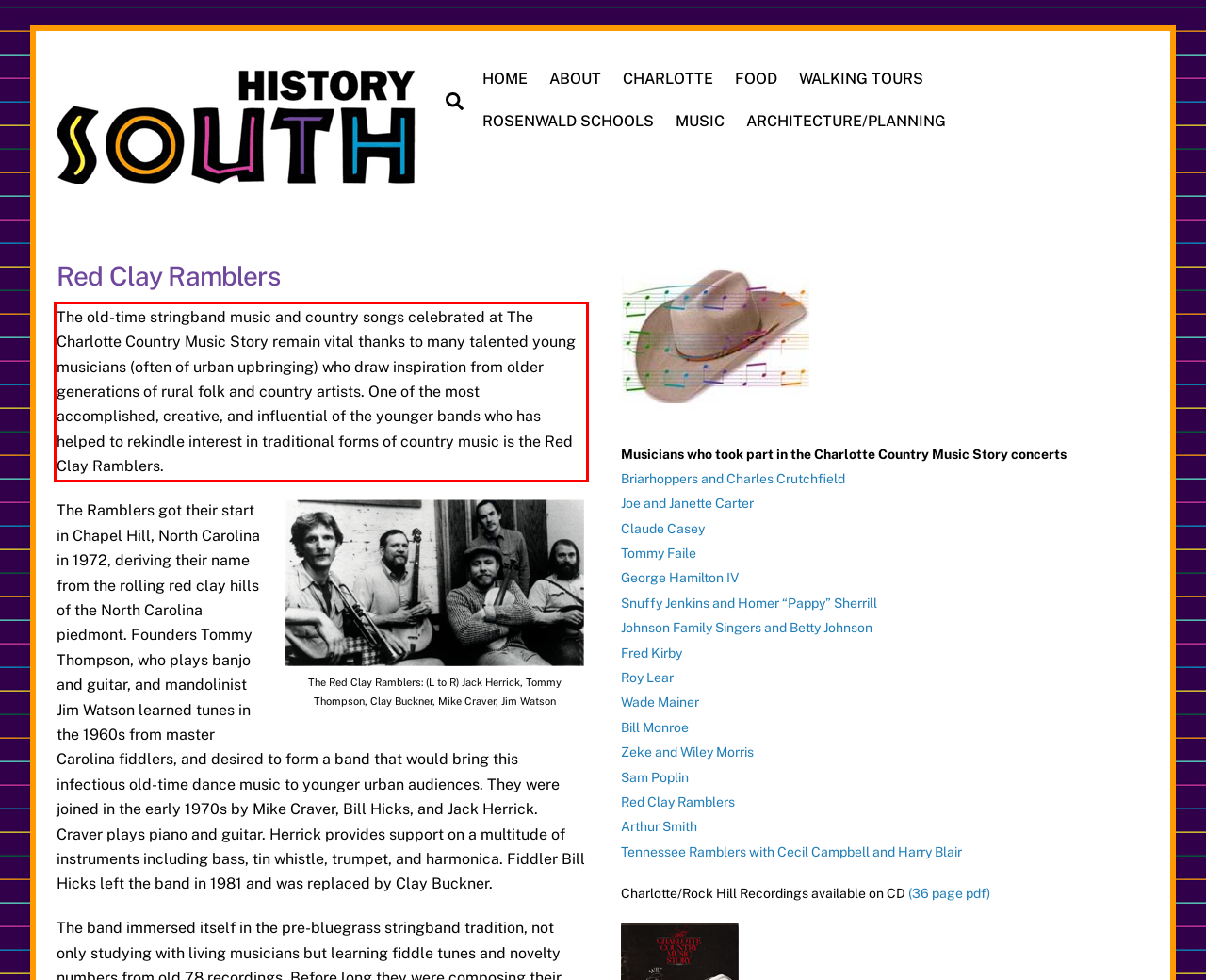Please identify and extract the text from the UI element that is surrounded by a red bounding box in the provided webpage screenshot.

The old-time stringband music and country songs celebrated at The Charlotte Country Music Story remain vital thanks to many talented young musicians (often of urban upbringing) who draw inspiration from older generations of rural folk and country artists. One of the most accomplished, creative, and influential of the younger bands who has helped to rekindle interest in traditional forms of country music is the Red Clay Ramblers.